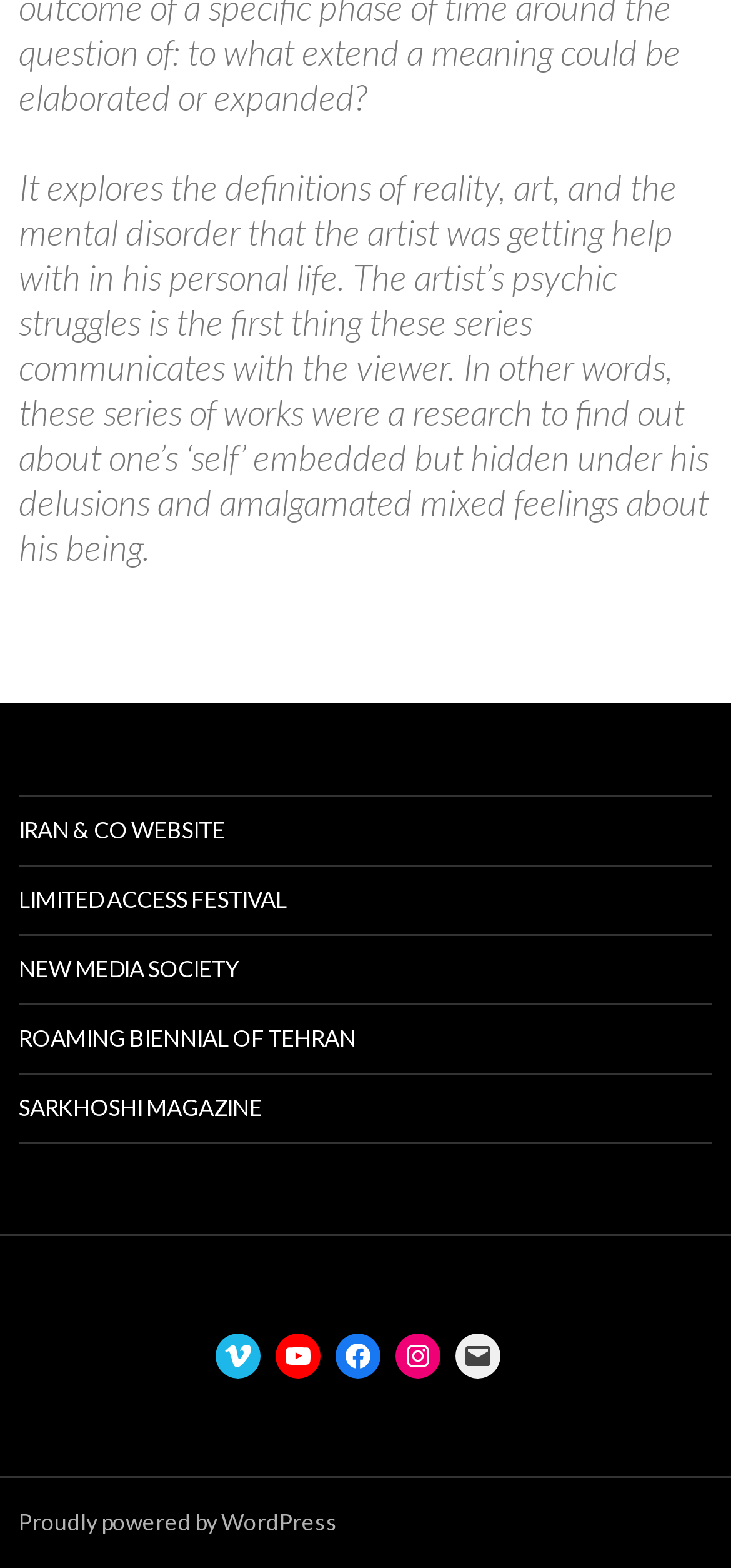Please locate the bounding box coordinates of the element's region that needs to be clicked to follow the instruction: "Visit IRAN & CO WEBSITE". The bounding box coordinates should be provided as four float numbers between 0 and 1, i.e., [left, top, right, bottom].

[0.026, 0.508, 0.974, 0.551]